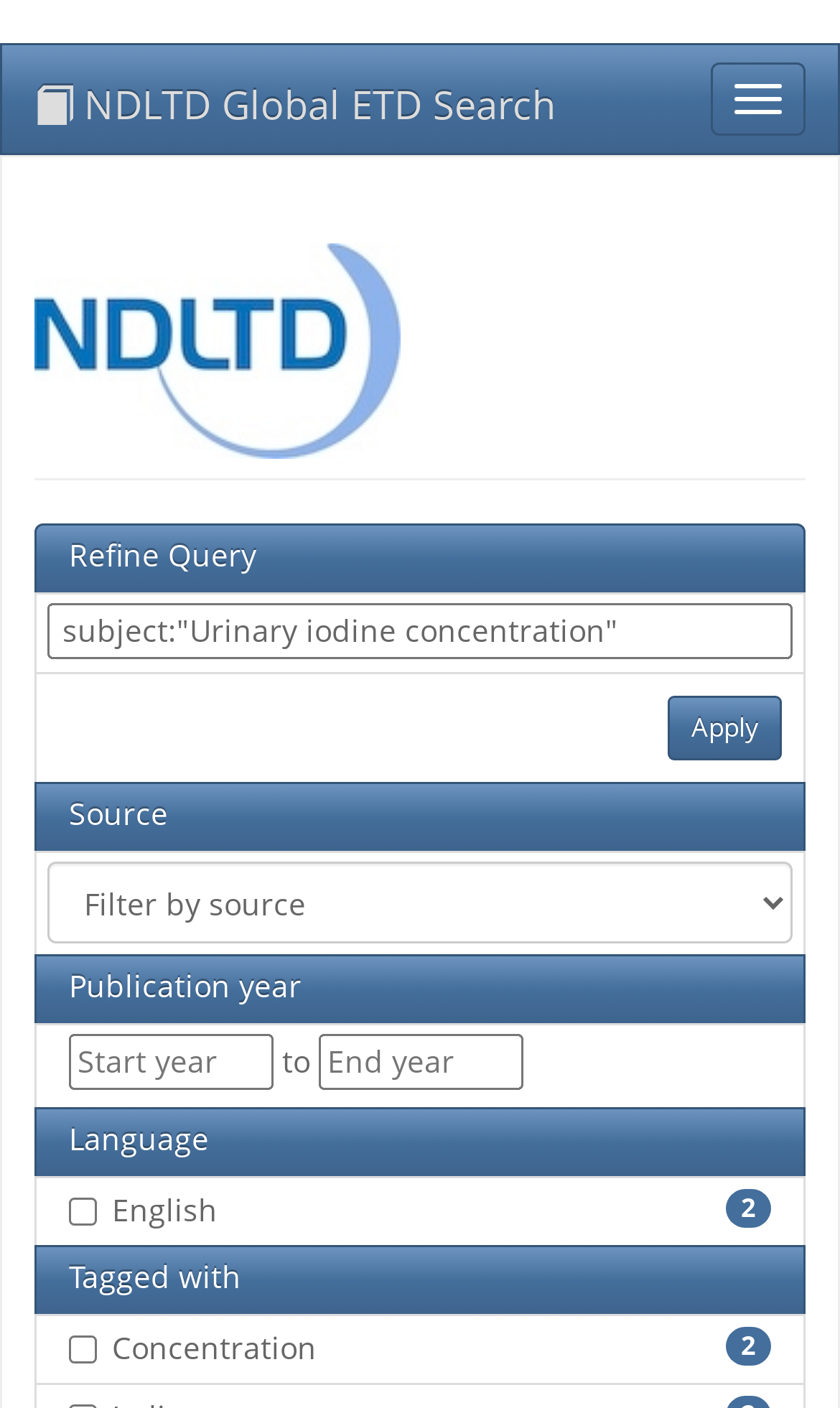What is the range of publication years?
Provide a one-word or short-phrase answer based on the image.

Not specified